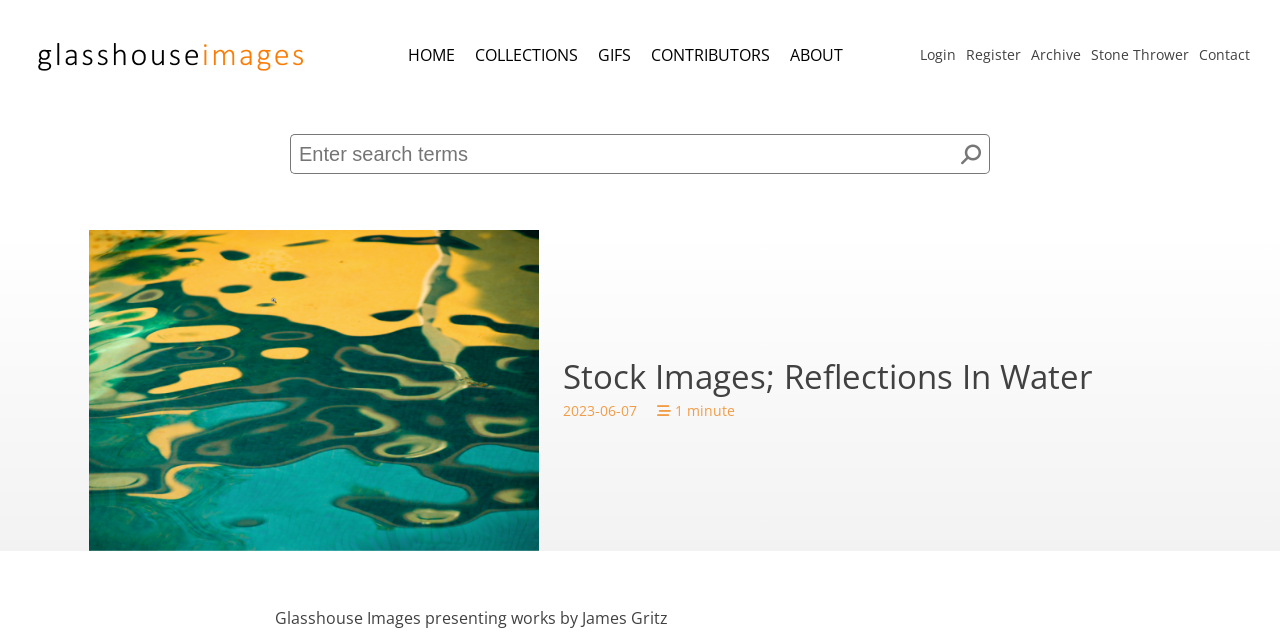How old is the content on the page?
Analyze the image and deliver a detailed answer to the question.

The age of the content can be determined from the text '1 minute' which indicates that the content was uploaded or updated 1 minute ago.